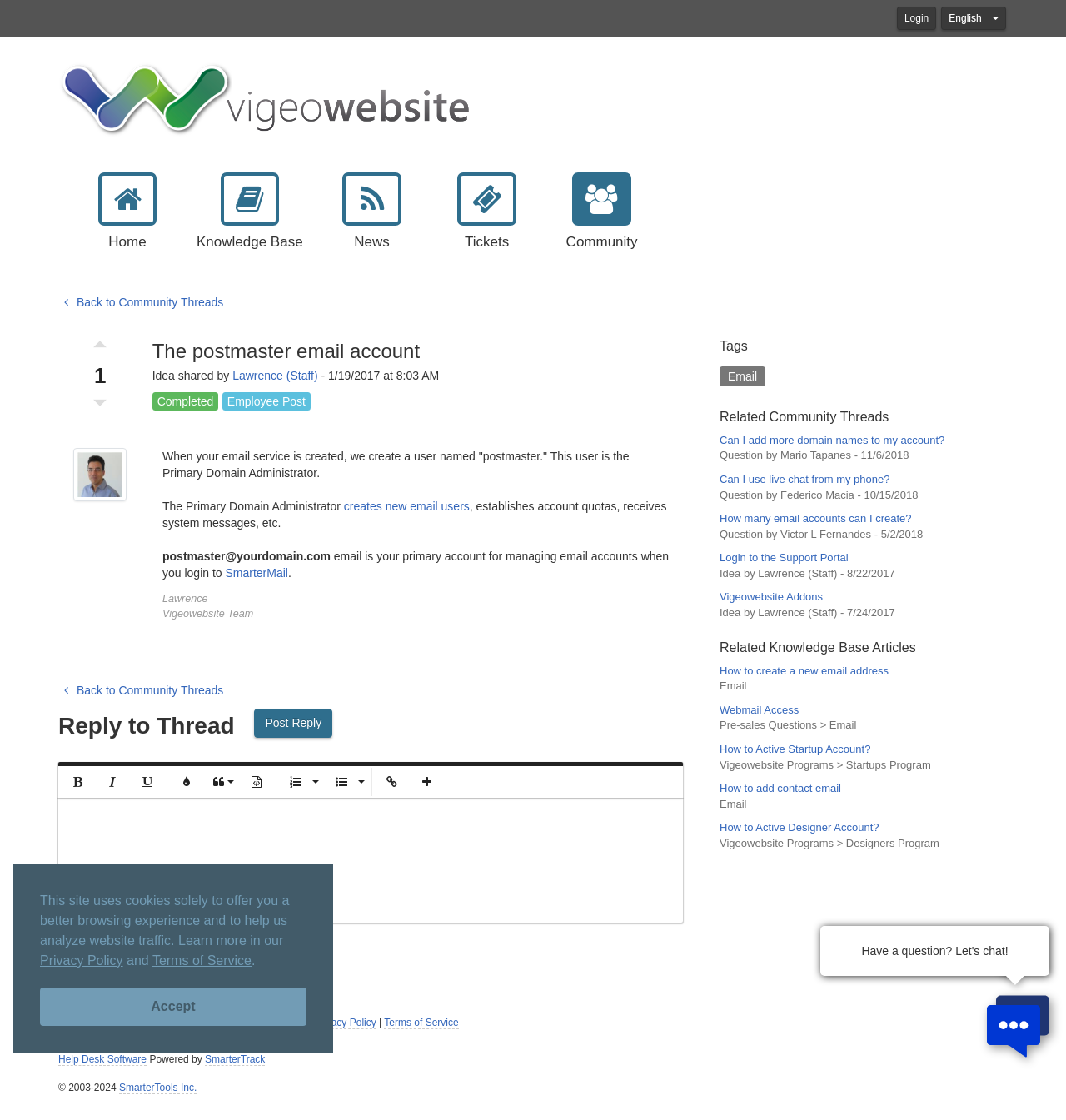What is the name of the email account created when the email service is created?
Please use the image to deliver a detailed and complete answer.

According to the webpage, when the email service is created, a user named 'postmaster' is created, which is the Primary Domain Administrator.